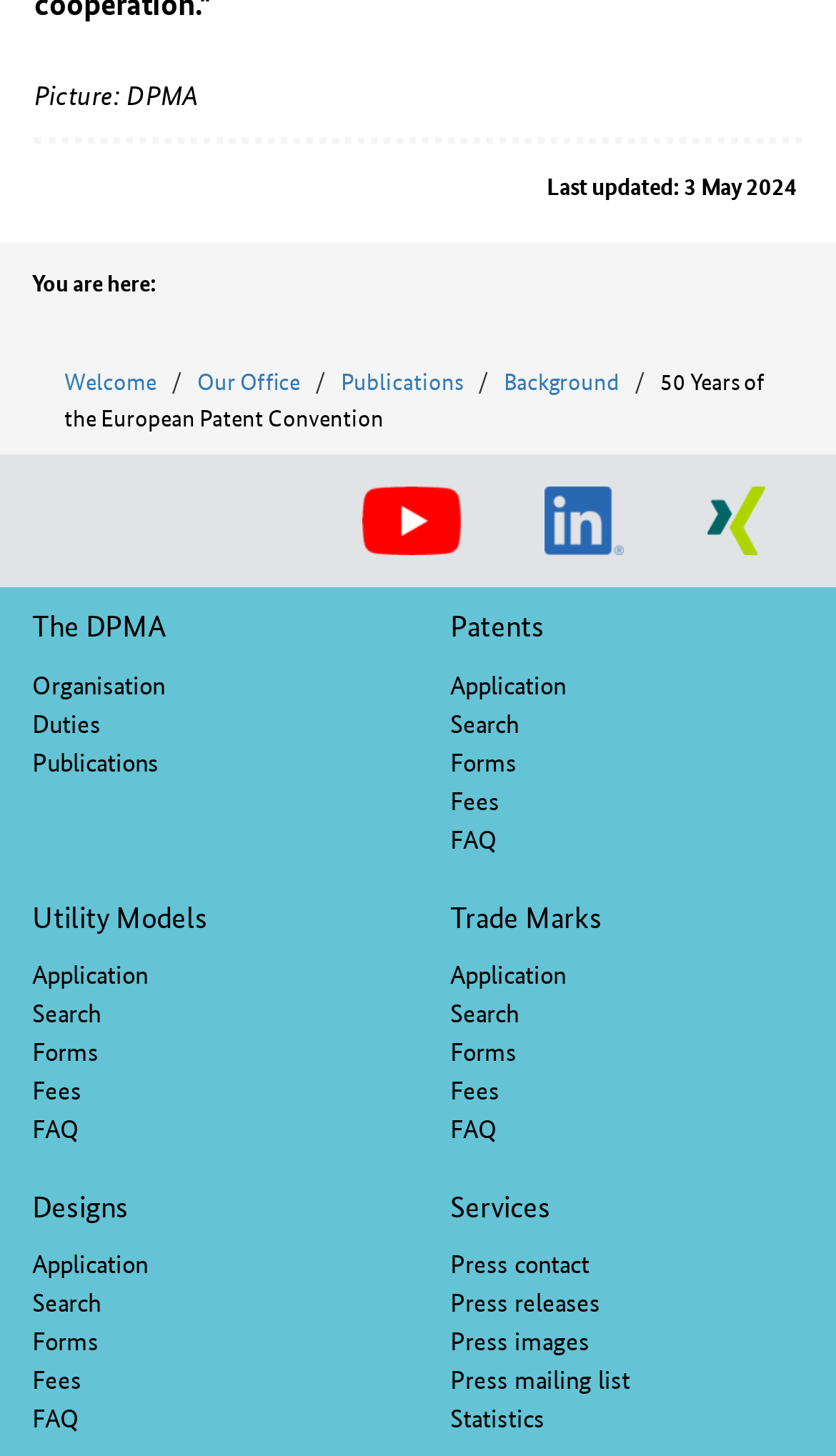Please specify the bounding box coordinates of the area that should be clicked to accomplish the following instruction: "Learn about the DPMA's Organisation". The coordinates should consist of four float numbers between 0 and 1, i.e., [left, top, right, bottom].

[0.038, 0.454, 0.197, 0.482]